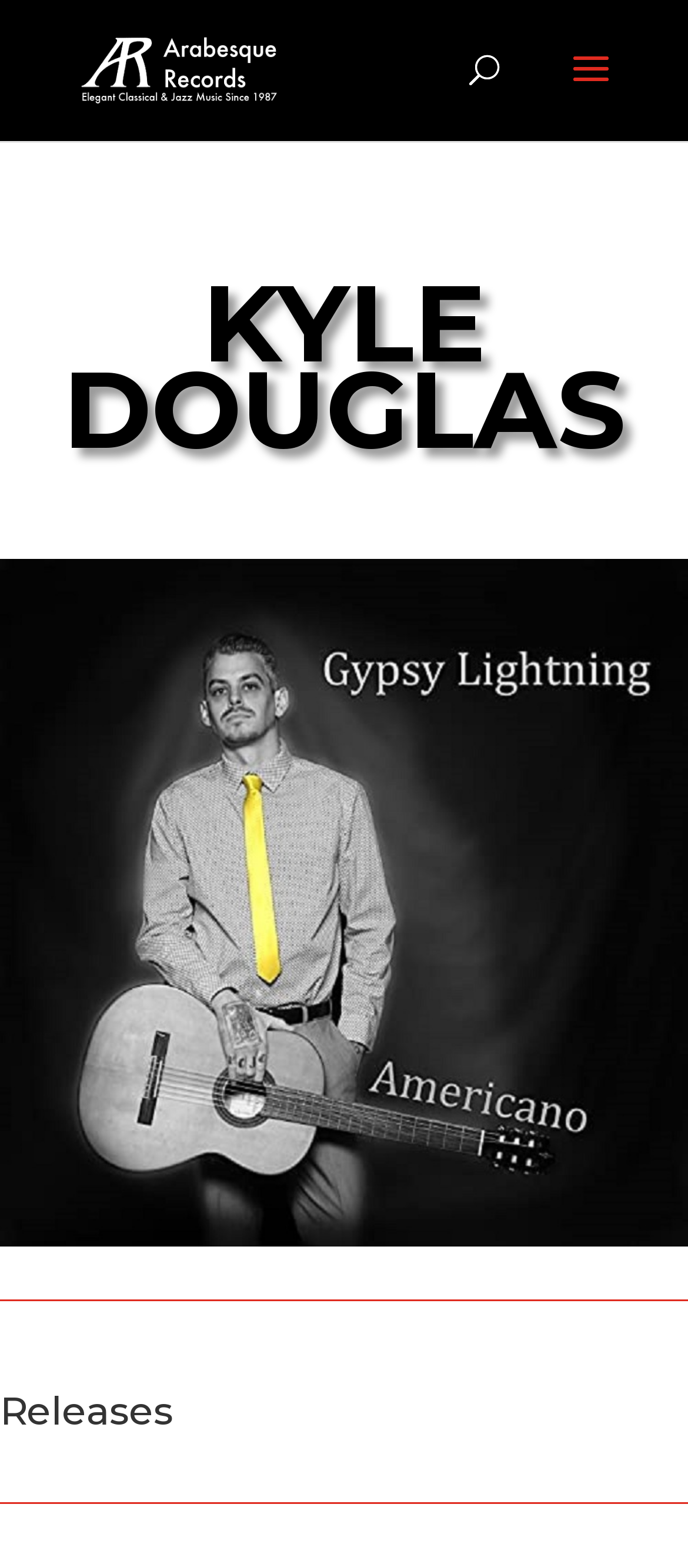Identify the bounding box of the UI element that matches this description: "alt="Arabesque Records"".

[0.11, 0.033, 0.408, 0.054]